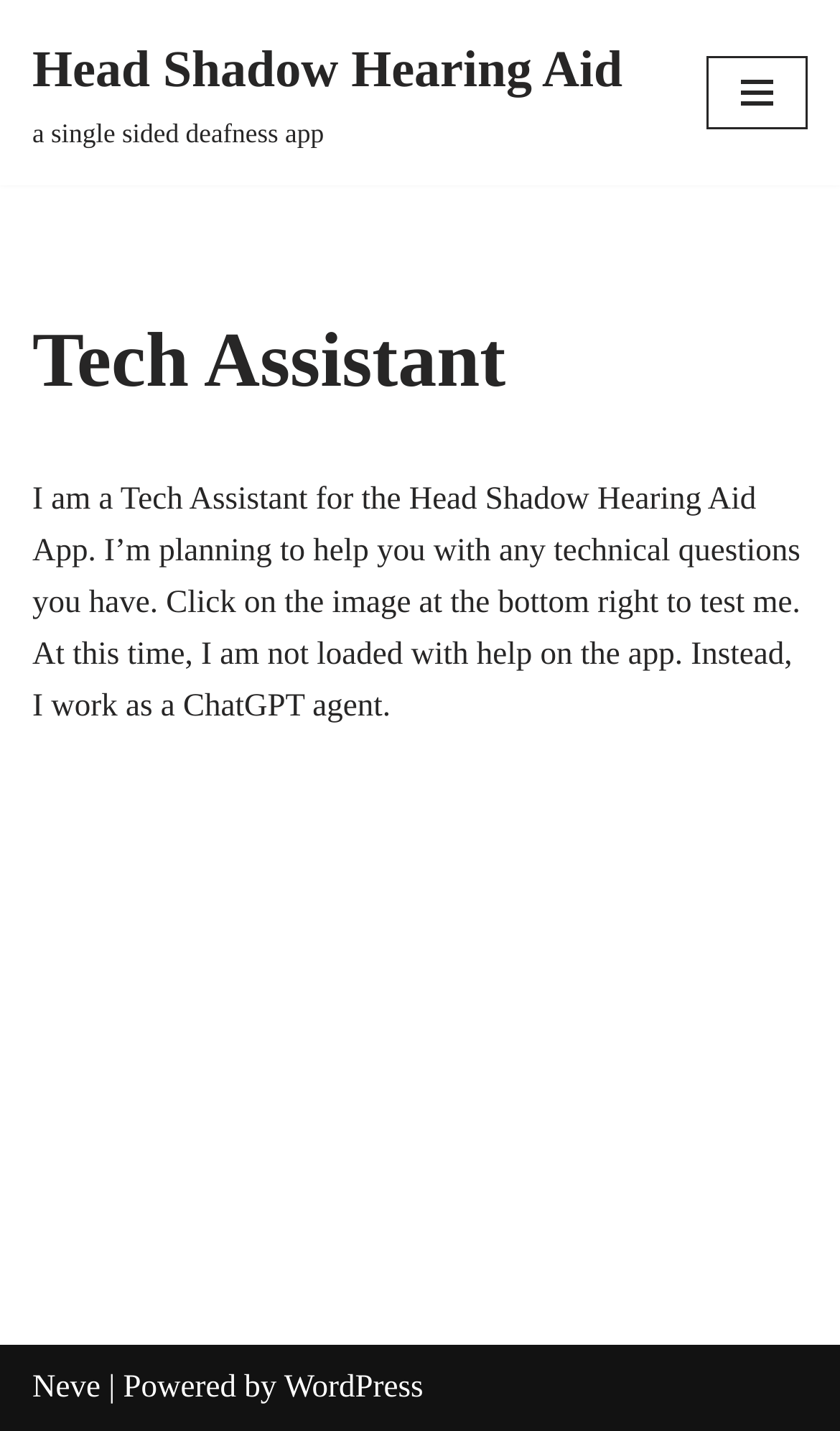Provide the bounding box coordinates for the UI element that is described by this text: "Navigation Menu". The coordinates should be in the form of four float numbers between 0 and 1: [left, top, right, bottom].

[0.841, 0.039, 0.962, 0.091]